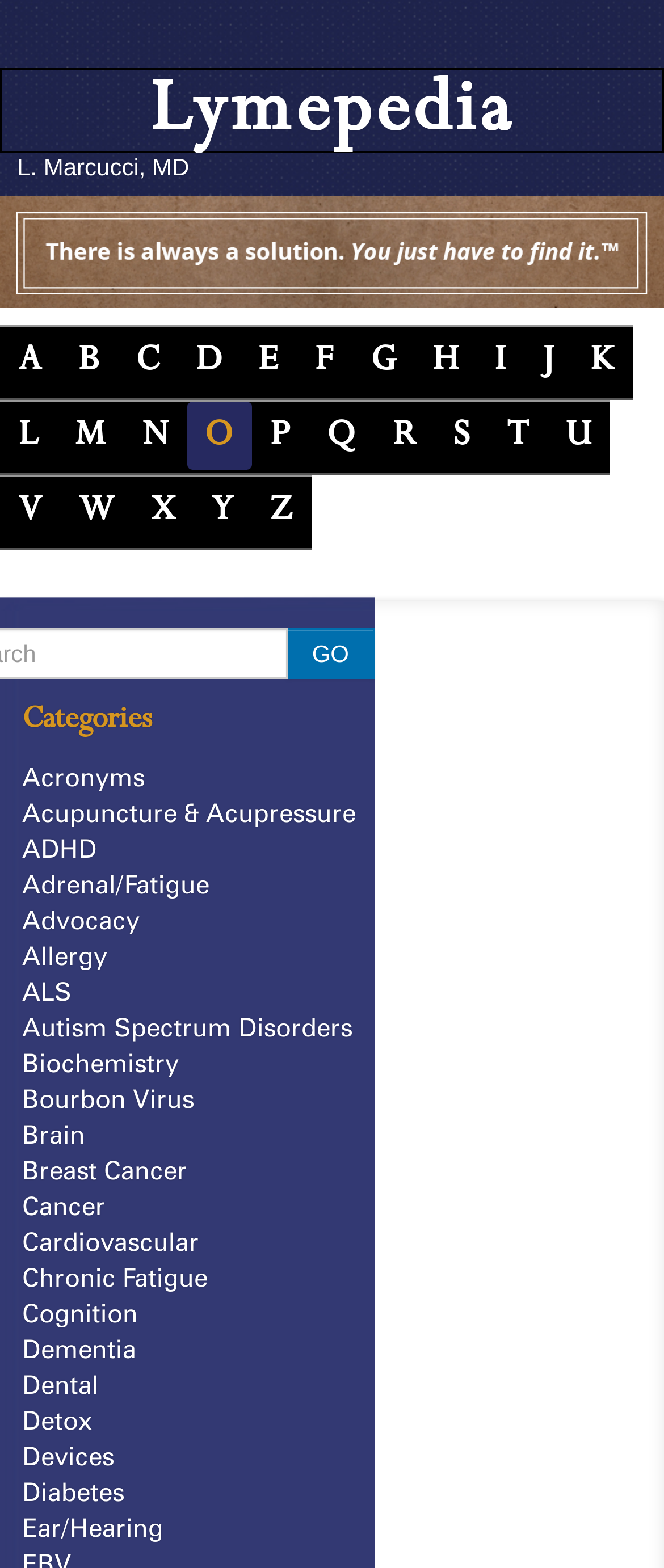Provide the bounding box coordinates of the HTML element this sentence describes: "Terms and Conditions". The bounding box coordinates consist of four float numbers between 0 and 1, i.e., [left, top, right, bottom].

None